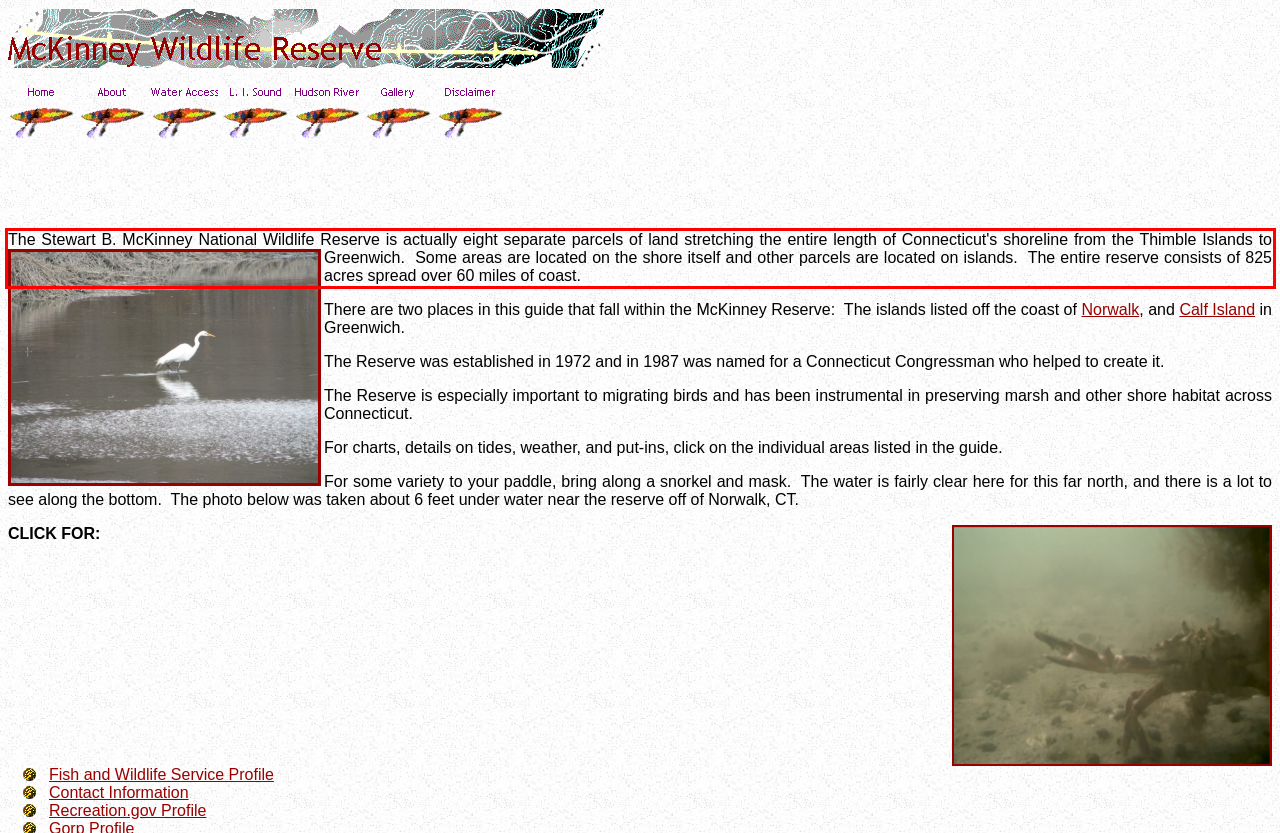You have a screenshot with a red rectangle around a UI element. Recognize and extract the text within this red bounding box using OCR.

The Stewart B. McKinney National Wildlife Reserve is actually eight separate parcels of land stretching the entire length of Connecticut's shoreline from the Thimble Islands to Greenwich. Some areas are located on the shore itself and other parcels are located on islands. The entire reserve consists of 825 acres spread over 60 miles of coast.